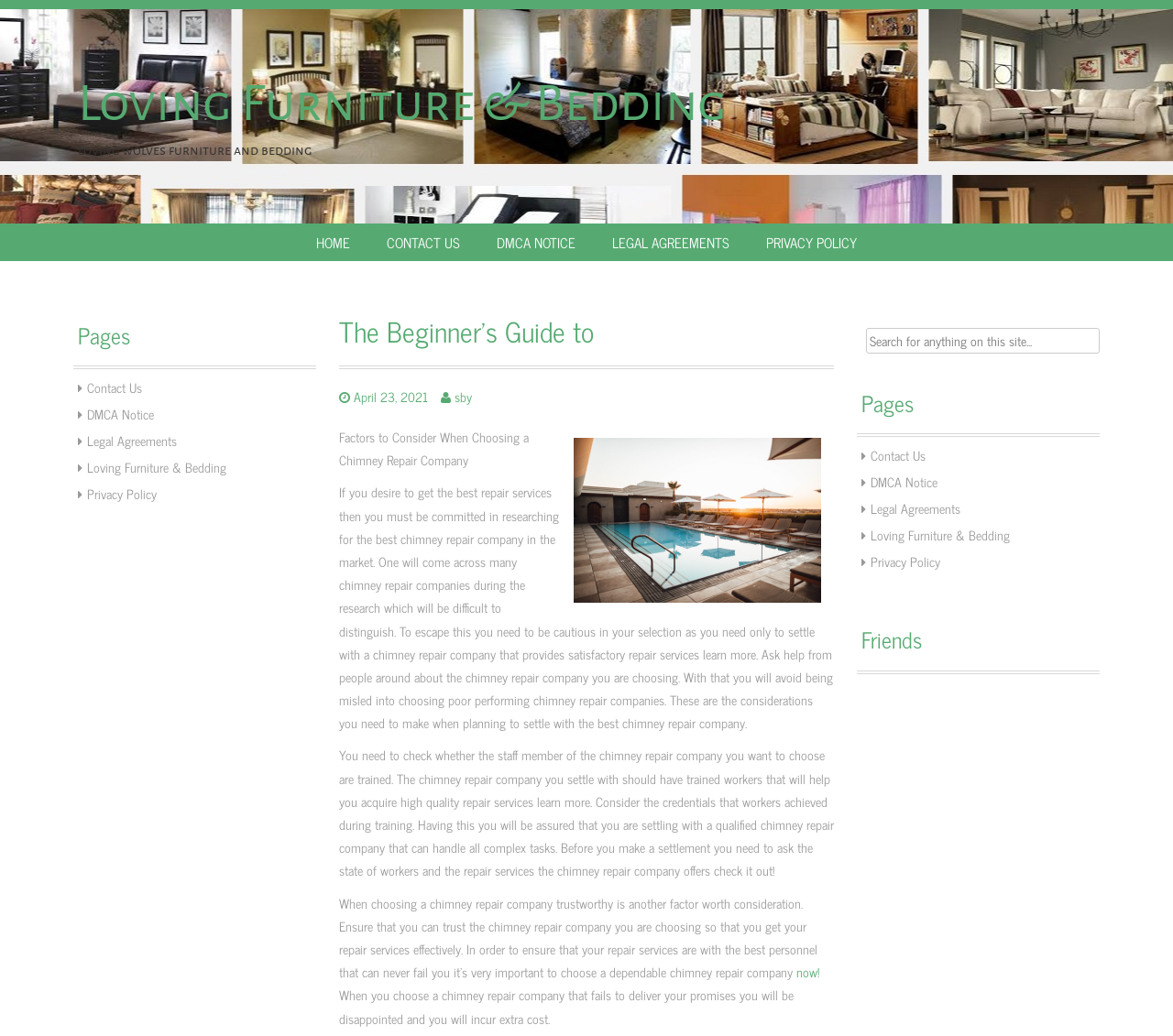Please find and generate the text of the main heading on the webpage.

Loving Furniture & Bedding